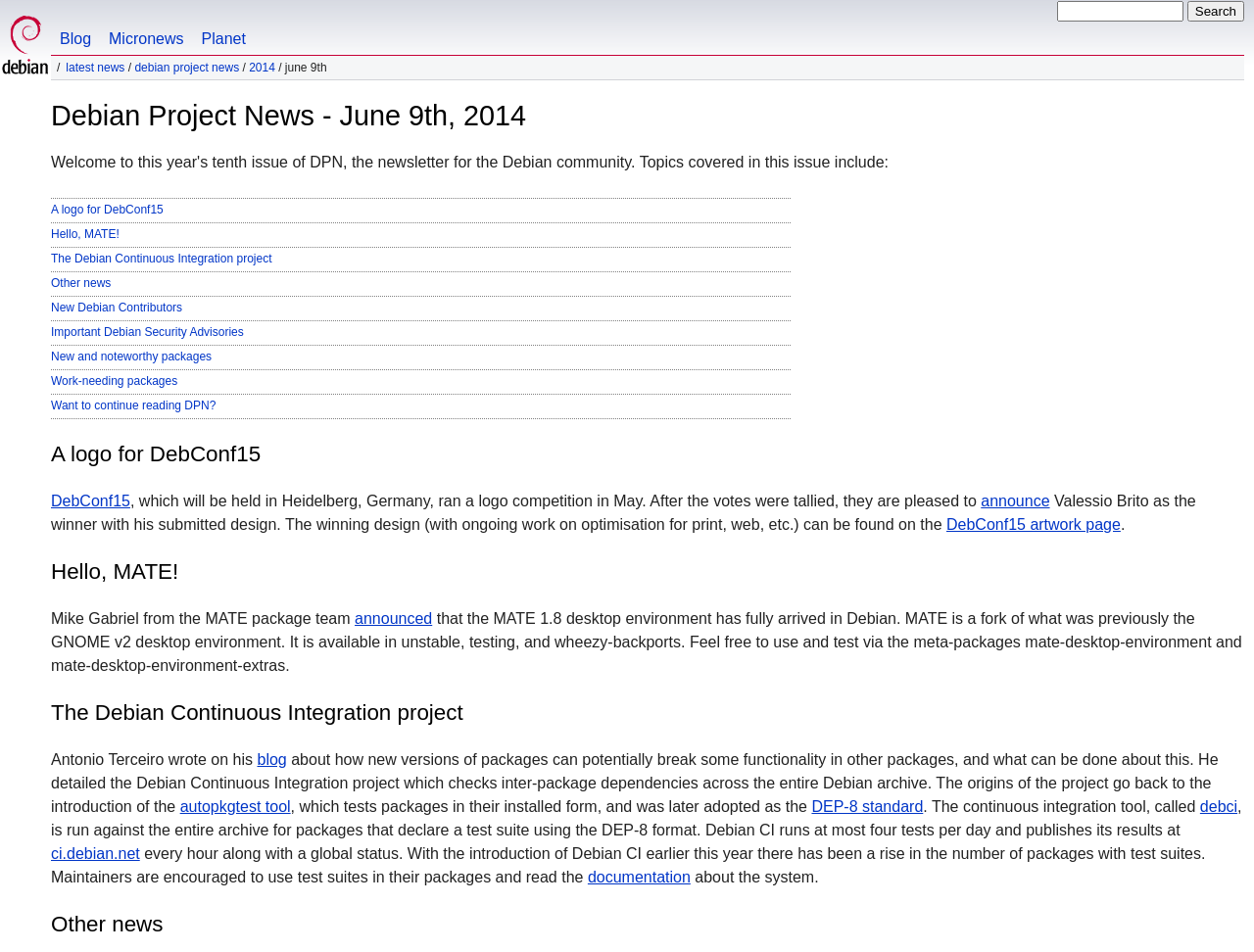What is the name of the desktop environment mentioned in the article?
Analyze the image and deliver a detailed answer to the question.

I found the answer by looking at the section with the heading 'Hello, MATE!' and reading the text, which mentions MATE as a fork of the GNOME v2 desktop environment.